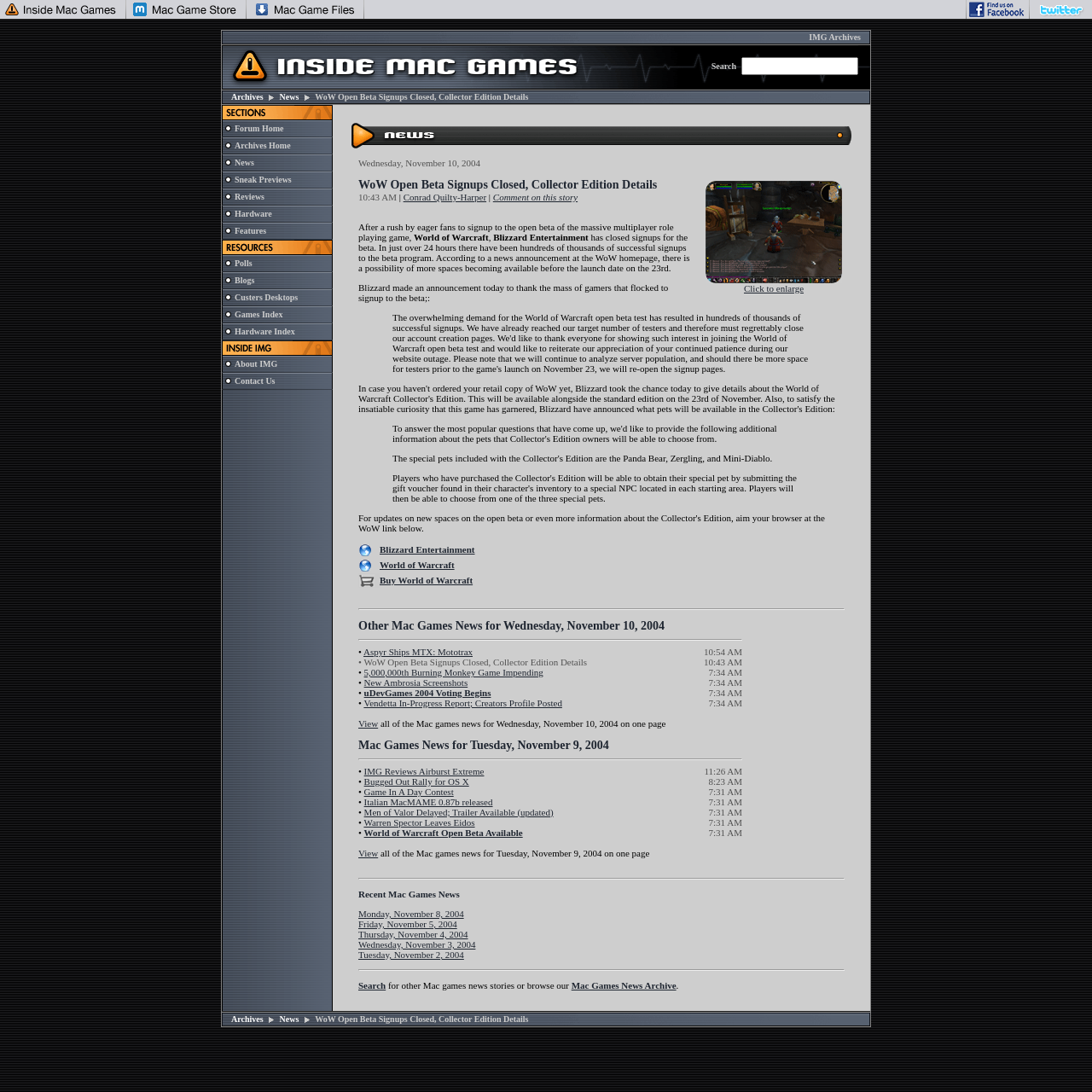Select the bounding box coordinates of the element I need to click to carry out the following instruction: "Click on IMG Archives".

[0.203, 0.028, 0.797, 0.041]